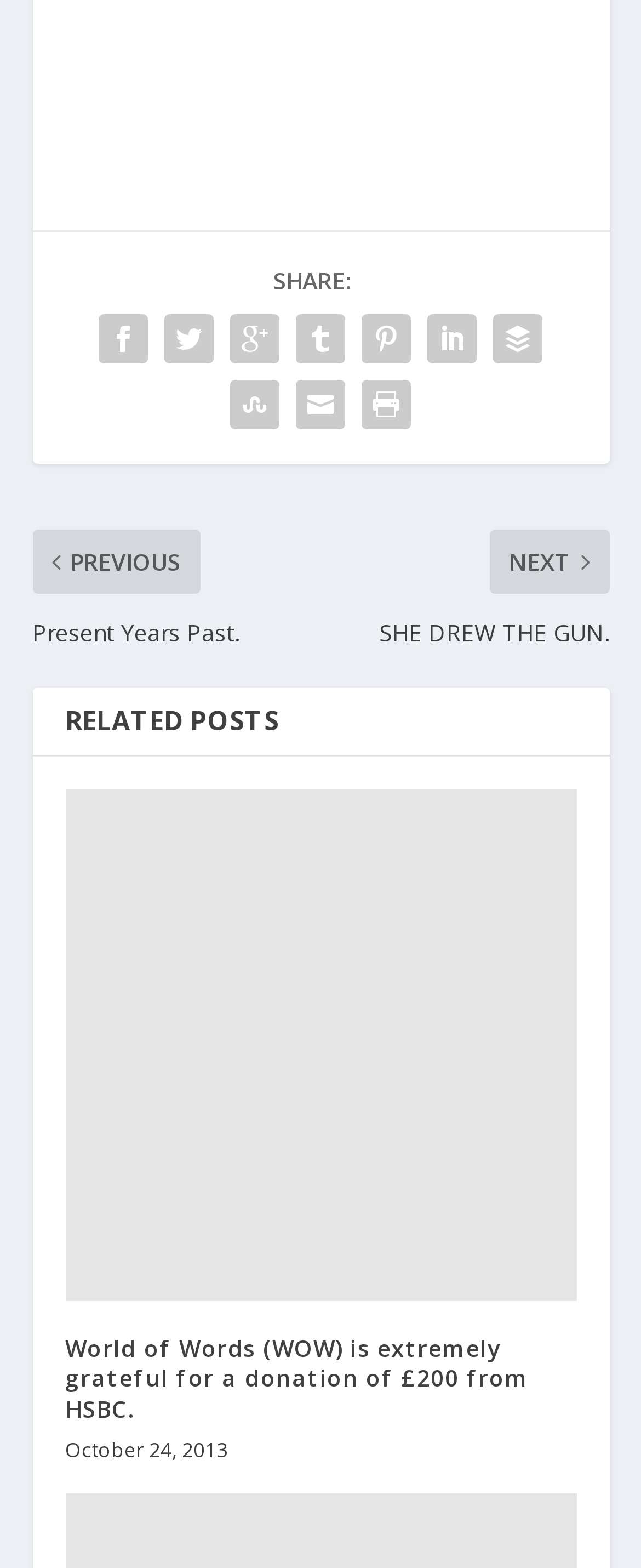Find the bounding box coordinates of the clickable region needed to perform the following instruction: "Share on social media". The coordinates should be provided as four float numbers between 0 and 1, i.e., [left, top, right, bottom].

[0.141, 0.195, 0.244, 0.237]